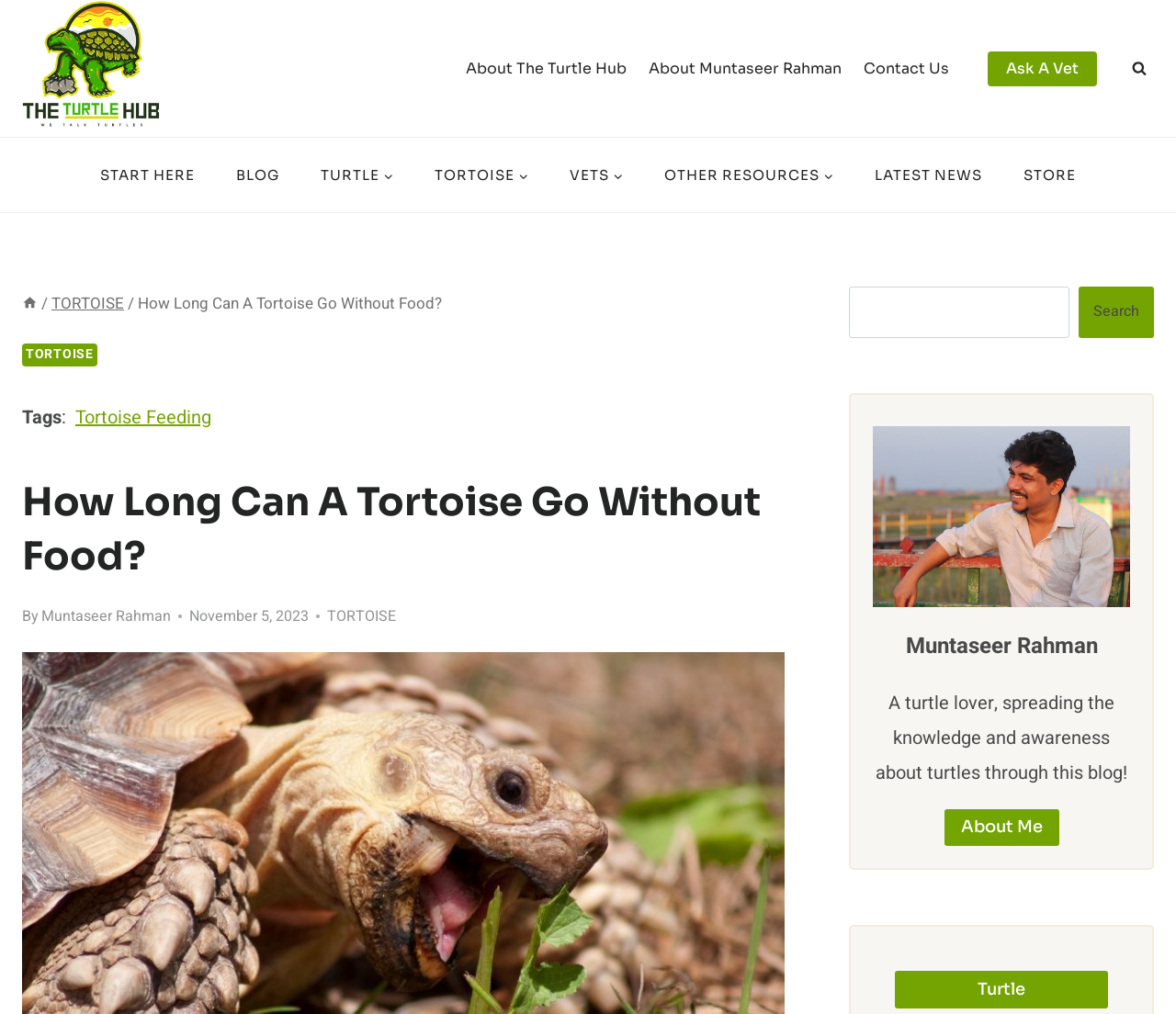Identify the bounding box coordinates of the area you need to click to perform the following instruction: "Read the 'How Long Can A Tortoise Go Without Food?' article".

[0.019, 0.469, 0.667, 0.576]